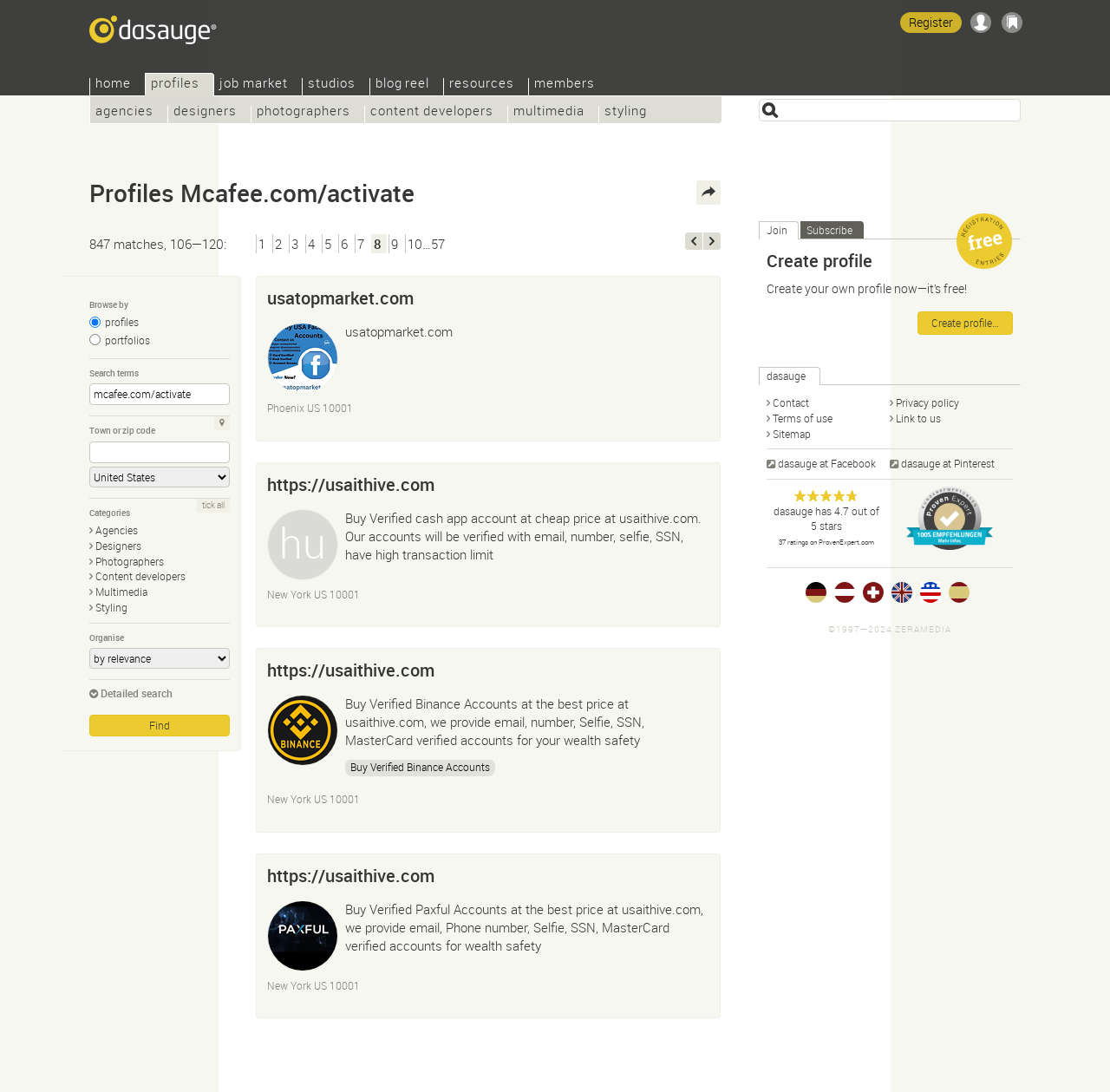Give a concise answer of one word or phrase to the question: 
What is the location of the profile 'https://usaithive.com'?

New York US 10001